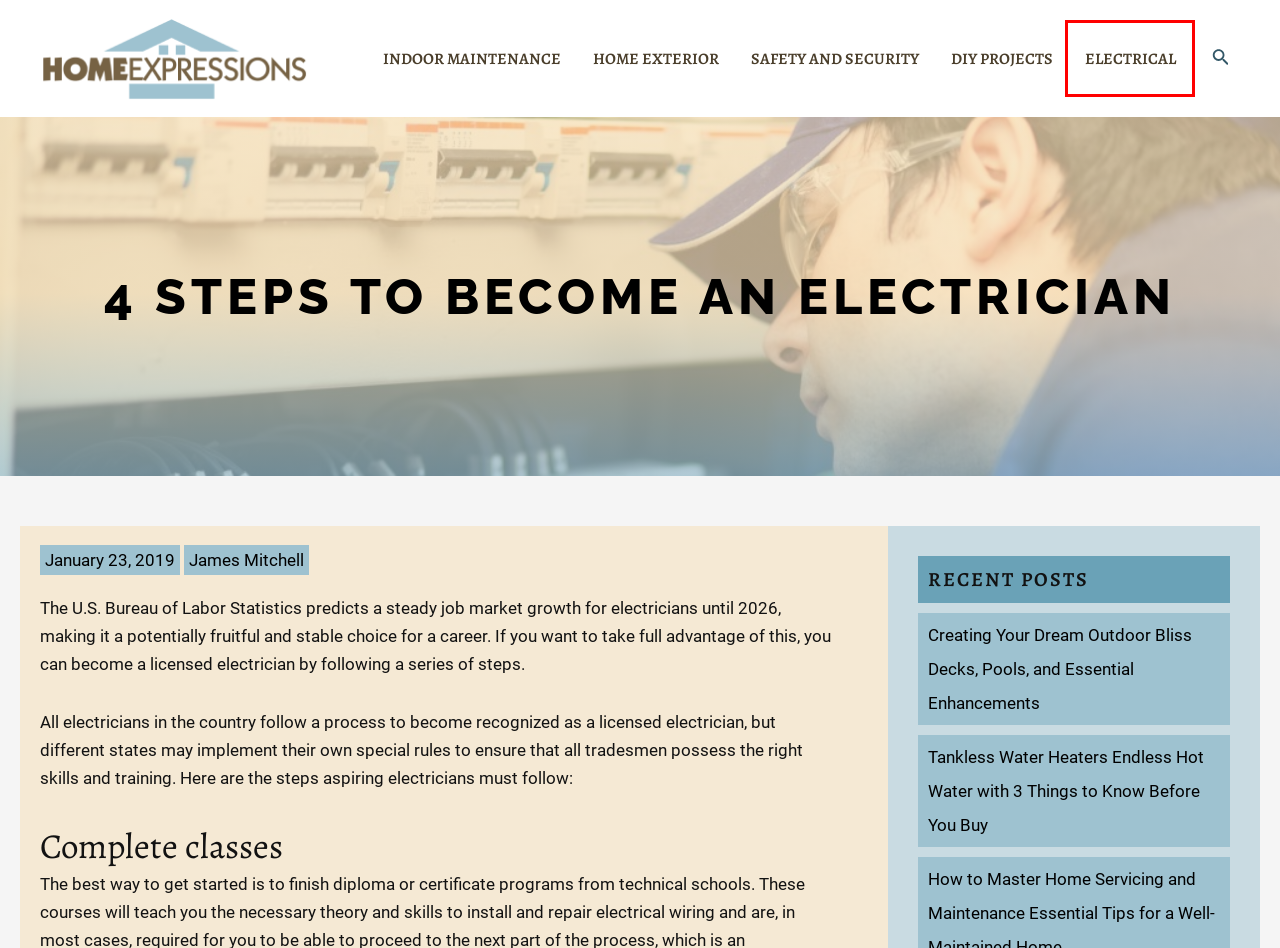Analyze the given webpage screenshot and identify the UI element within the red bounding box. Select the webpage description that best matches what you expect the new webpage to look like after clicking the element. Here are the candidates:
A. Safety and Security Archives - Home Expressions
B. Tankless Water Heaters Endless Hot Water with 3 Things to Know Before You Buy - Home Expressions
C. Indoor Maintenance Archives - Home Expressions
D. DIY Projects Archives - Home Expressions
E. Home Expressions - Home Maintenance and Repair Tips
F. Home Exterior Archives - Home Expressions
G. Electrical Archives - Home Expressions
H. Creating Your Dream Outdoor Bliss Decks, Pools, and Essential Enhancements

G